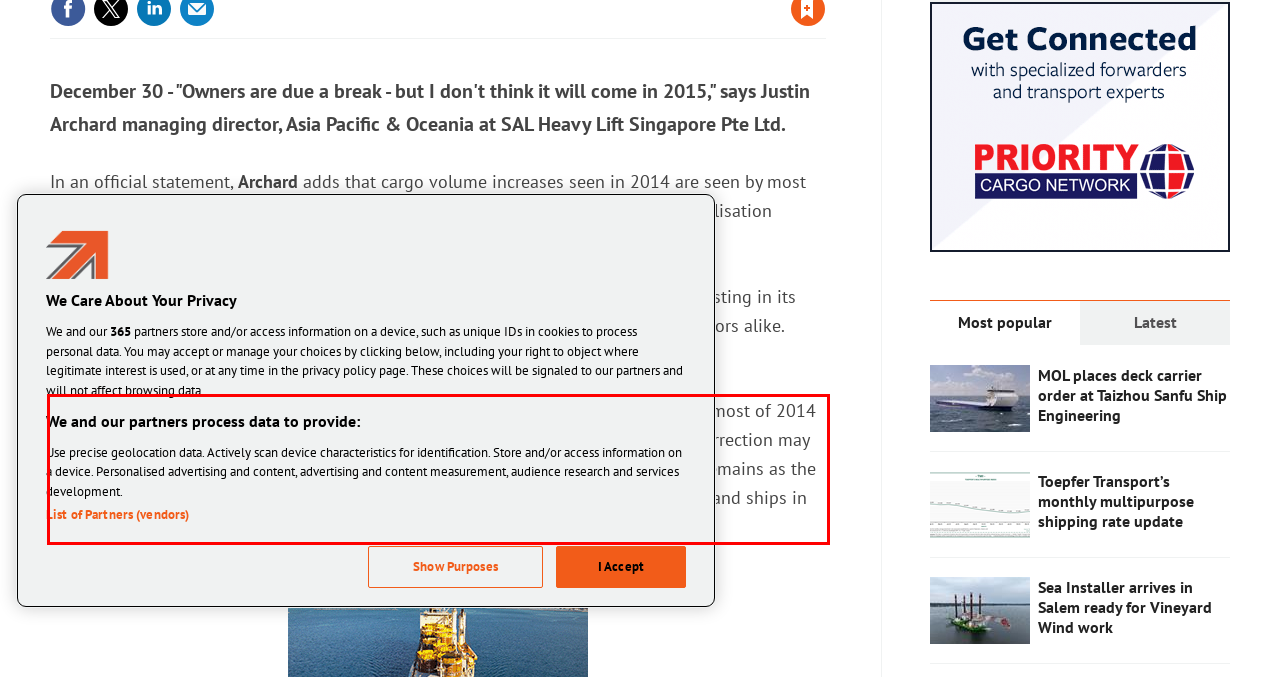Identify the text inside the red bounding box in the provided webpage screenshot and transcribe it.

"Downgrading of global growth by the various financial agencies of the world has in most of 2014 been a regular feature of their commentary. Today they are saying that the oil price correction may be the fillip that has been needed to ignite growth. Whatever the truth, uncertainty remains as the only constant and will in my view continue to dampen investment in capital projects and ships in the MPV/project carrier segment.